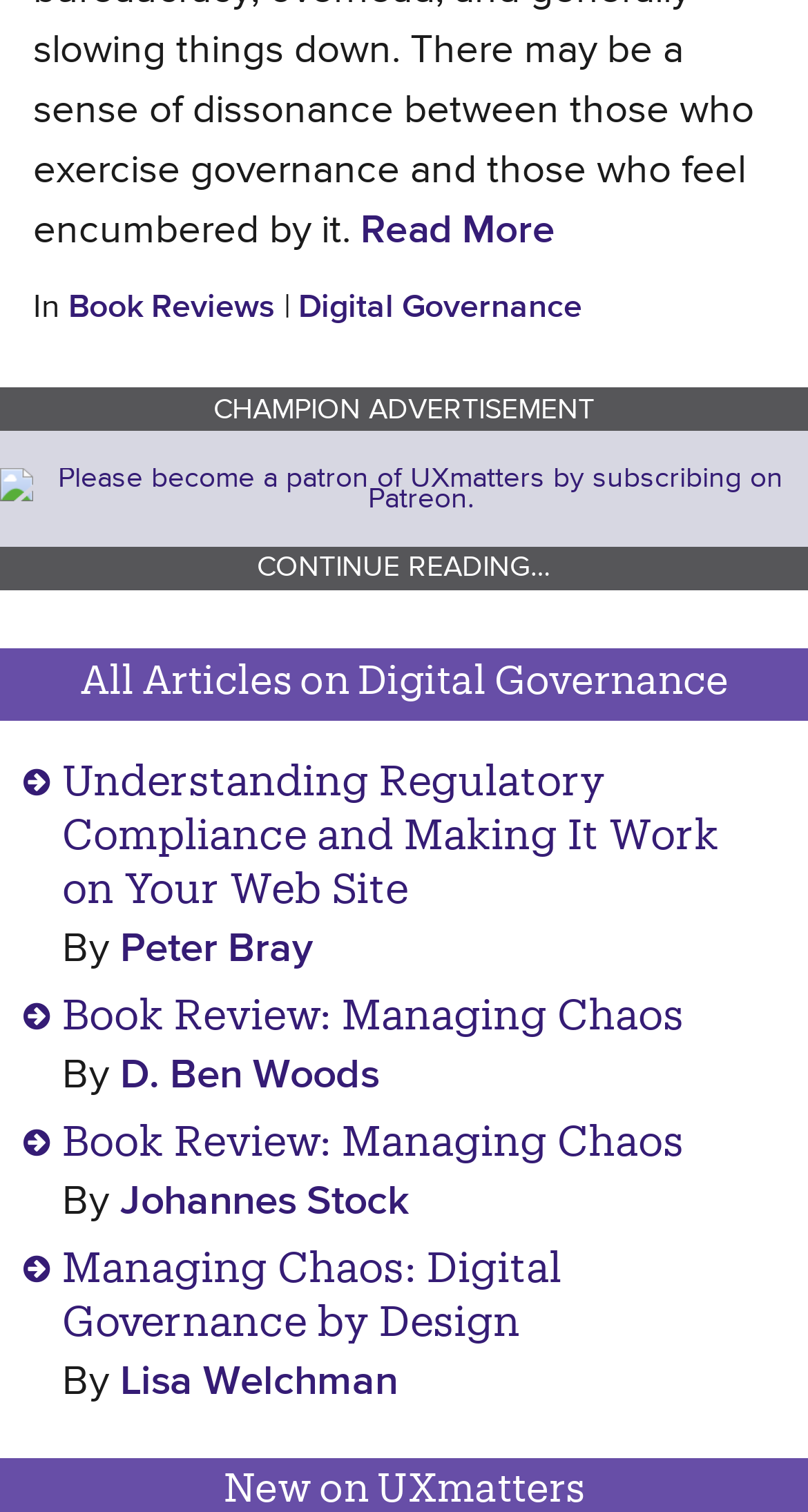Kindly determine the bounding box coordinates for the area that needs to be clicked to execute this instruction: "Visit Book Reviews".

[0.085, 0.192, 0.341, 0.216]